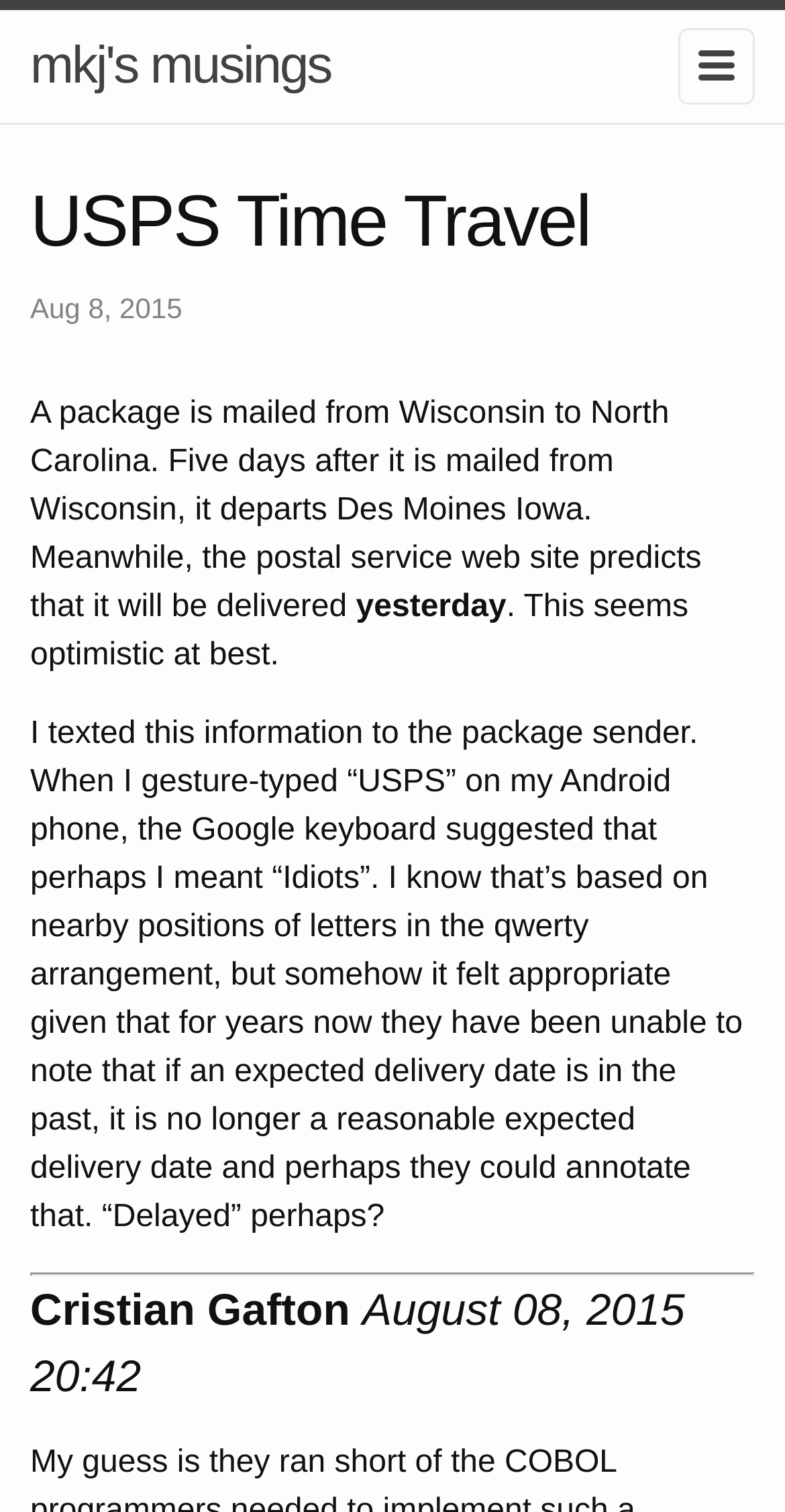Please extract the primary headline from the webpage.

USPS Time Travel